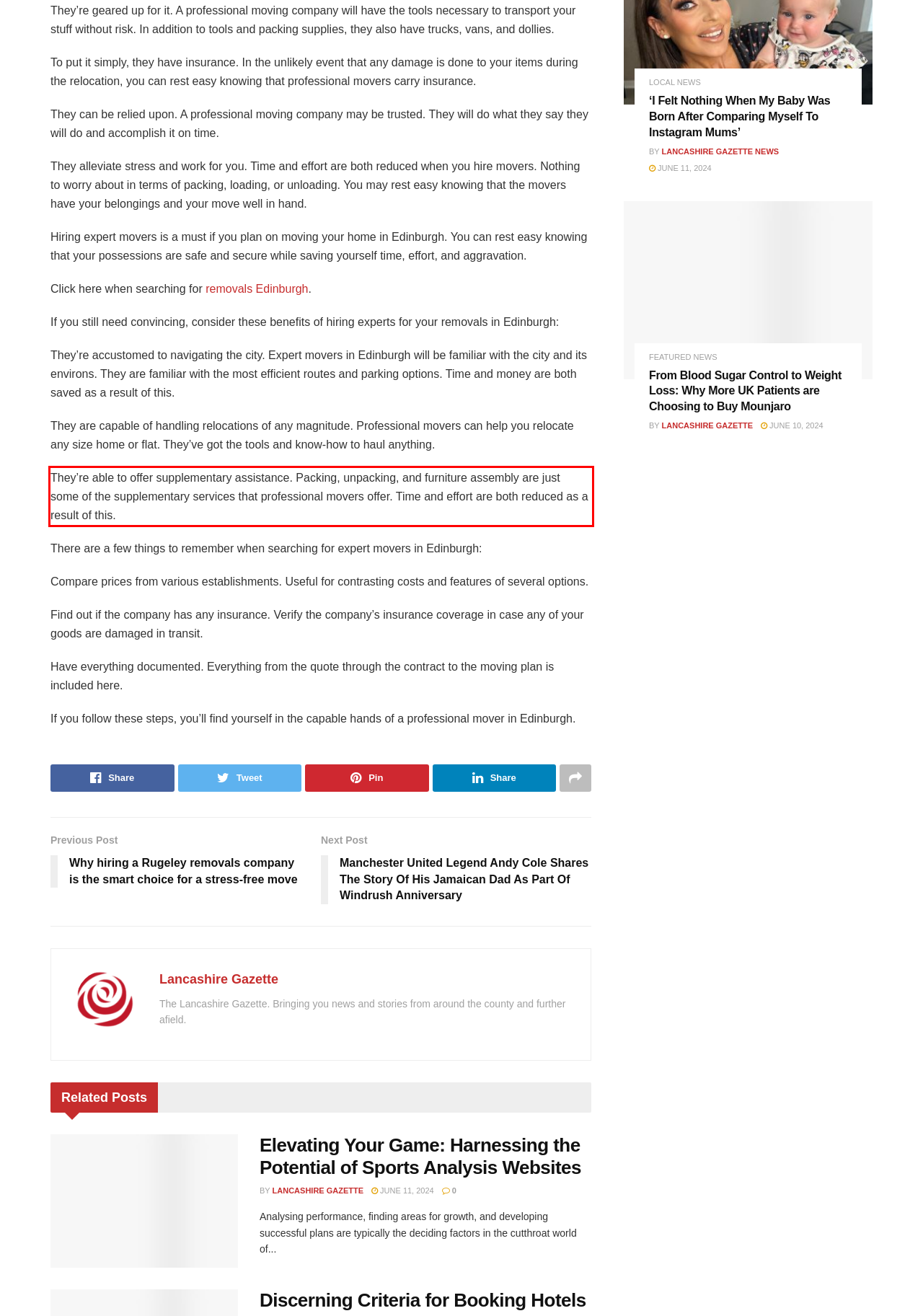In the given screenshot, locate the red bounding box and extract the text content from within it.

They’re able to offer supplementary assistance. Packing, unpacking, and furniture assembly are just some of the supplementary services that professional movers offer. Time and effort are both reduced as a result of this.